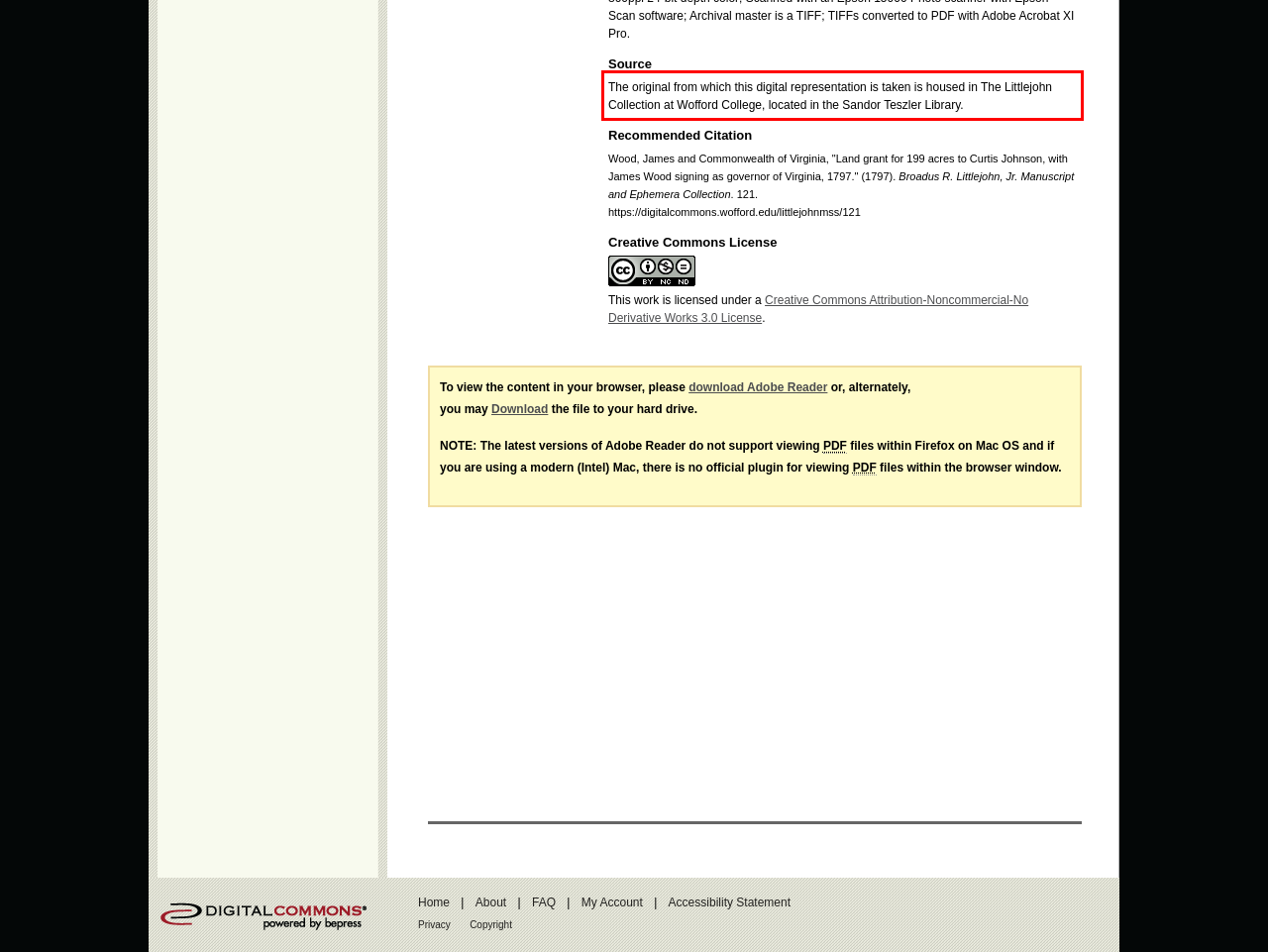Please use OCR to extract the text content from the red bounding box in the provided webpage screenshot.

The original from which this digital representation is taken is housed in The Littlejohn Collection at Wofford College, located in the Sandor Teszler Library.